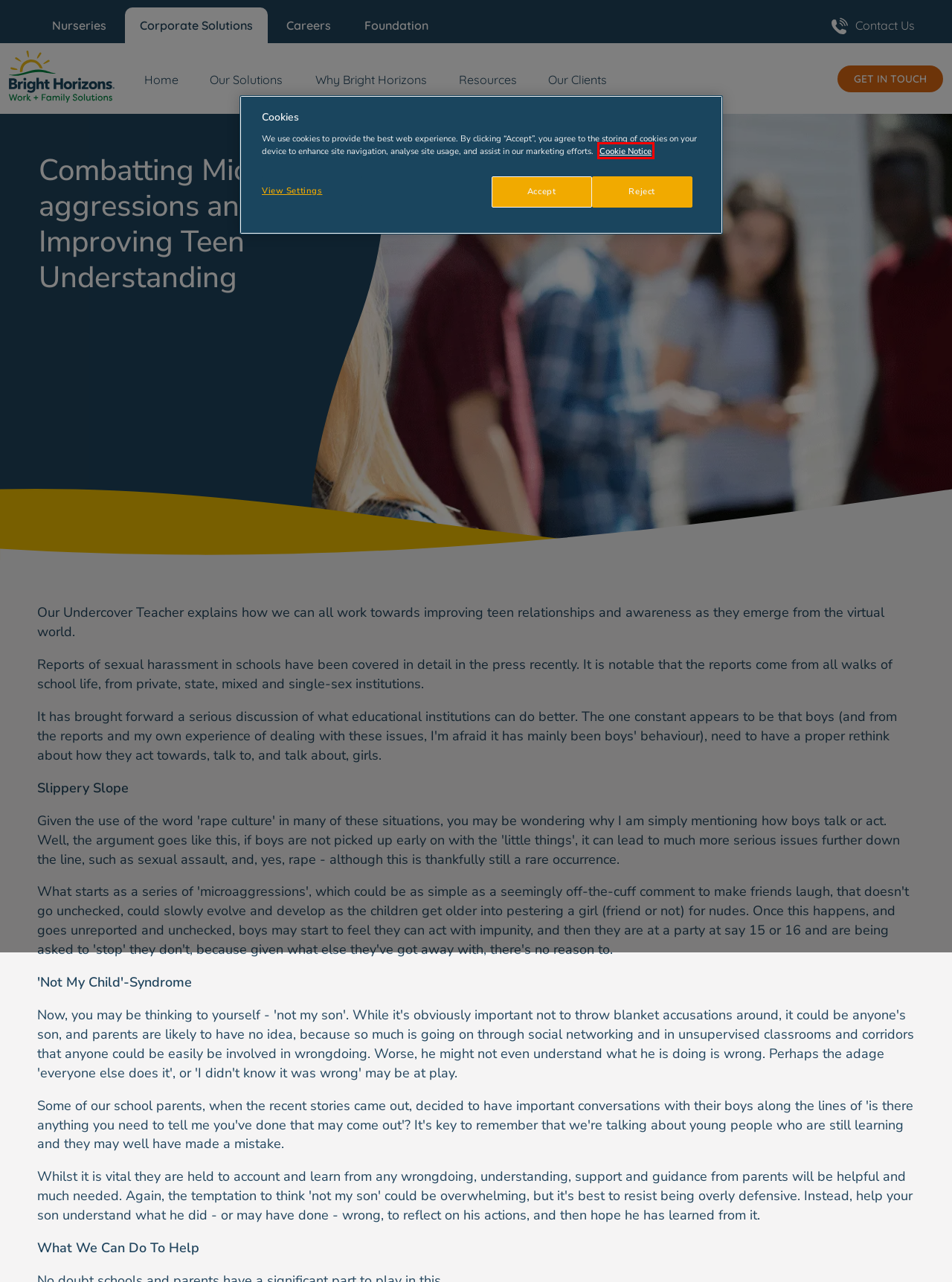Evaluate the webpage screenshot and identify the element within the red bounding box. Select the webpage description that best fits the new webpage after clicking the highlighted element. Here are the candidates:
A. Bright Horizons | Nursery Near Me | Find a nursery
B. Newsroom | Bright Horizons
C. Careers at Bright Horizons | Bright Horizons Family Solutions
D. Homepage - Bright Horizons Foundation
E. Cookie Notice | Bright Horizons
F. Blog | Bright Horizons
G. Life at Bright Horizons | Bright Horizons Family Solutions
H. Ways to Give - Bright Horizons Foundation

E